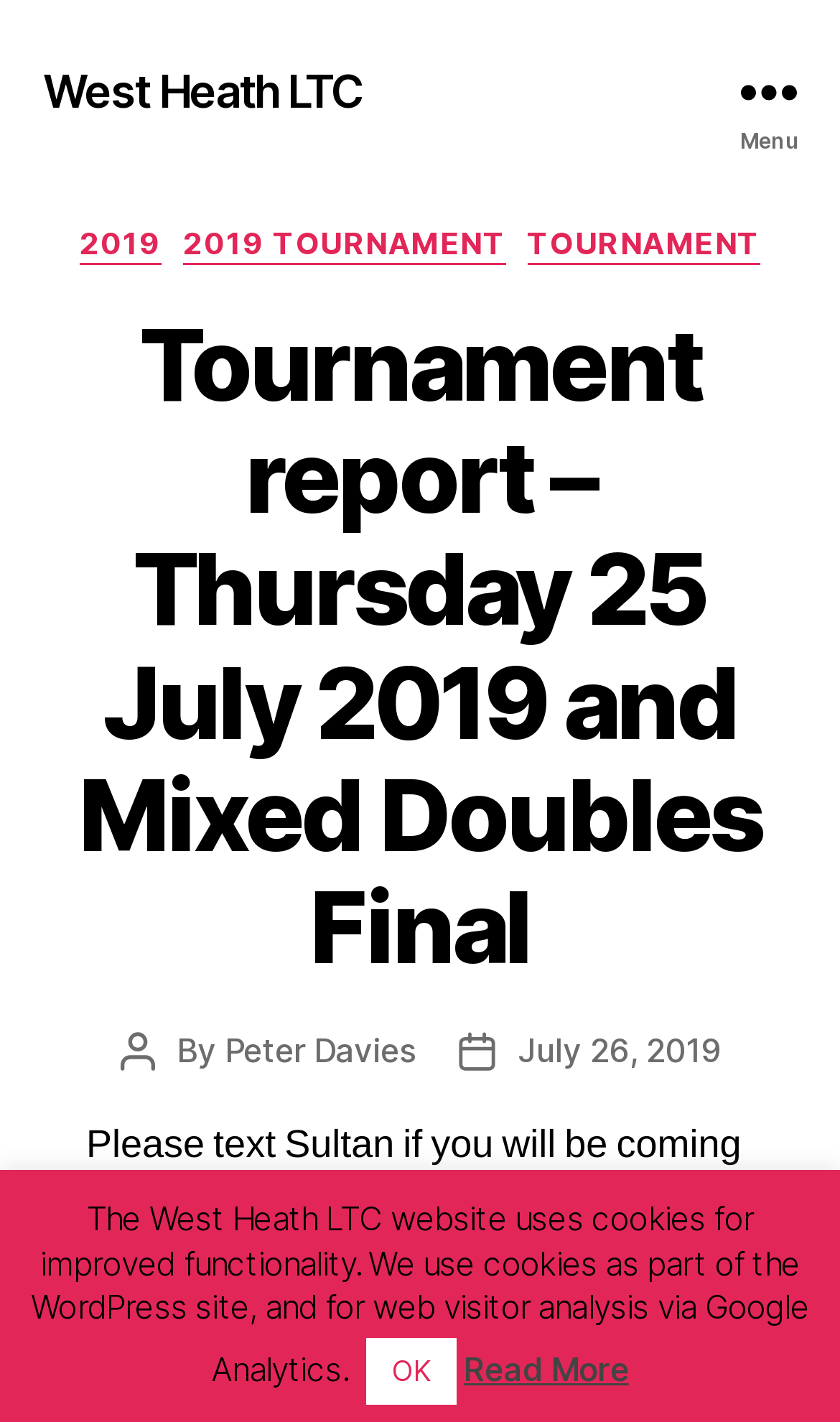Please specify the bounding box coordinates of the region to click in order to perform the following instruction: "Click the Menu button".

[0.831, 0.0, 1.0, 0.127]